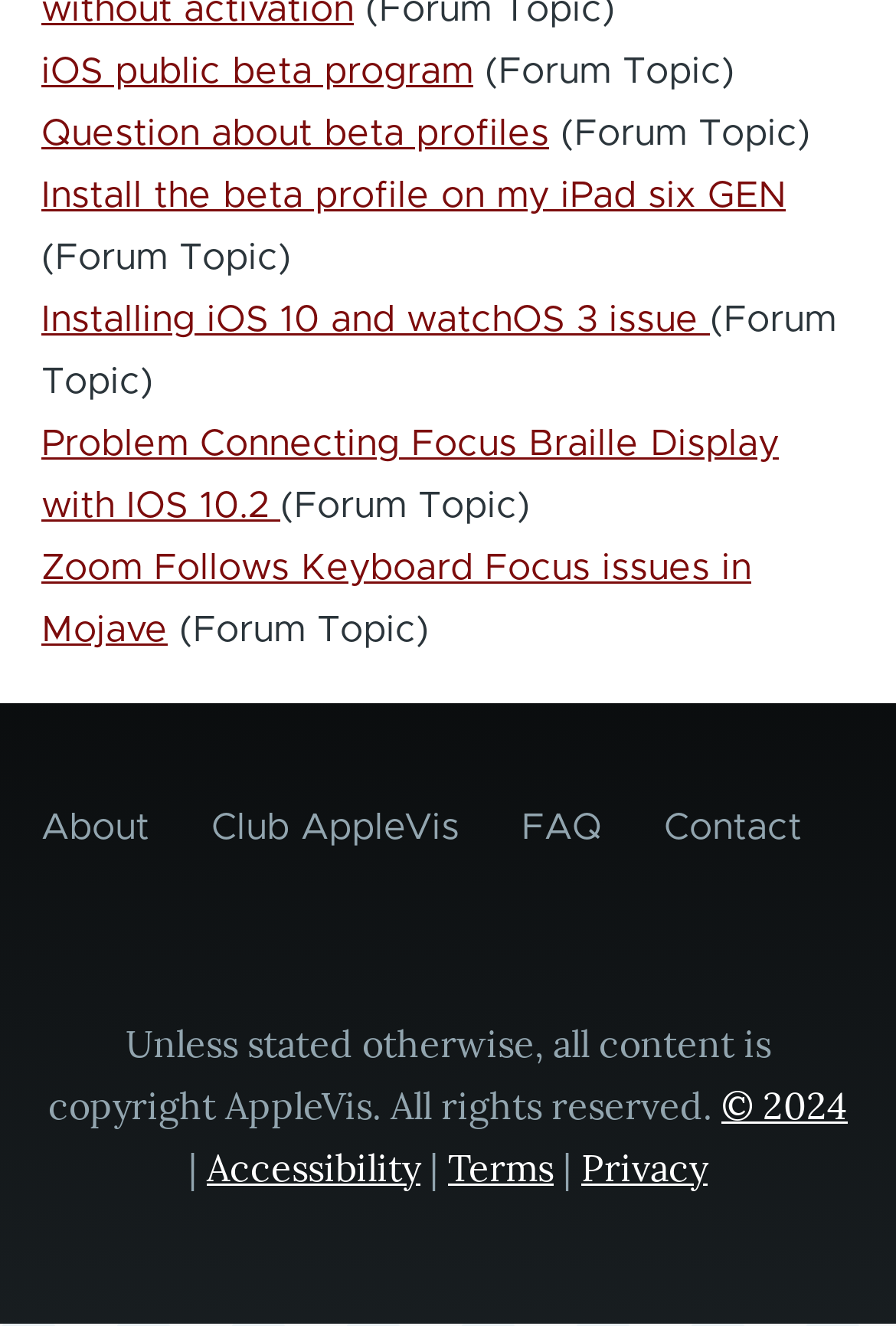Please answer the following question using a single word or phrase: 
What is the topic of the first forum link?

iOS public beta program